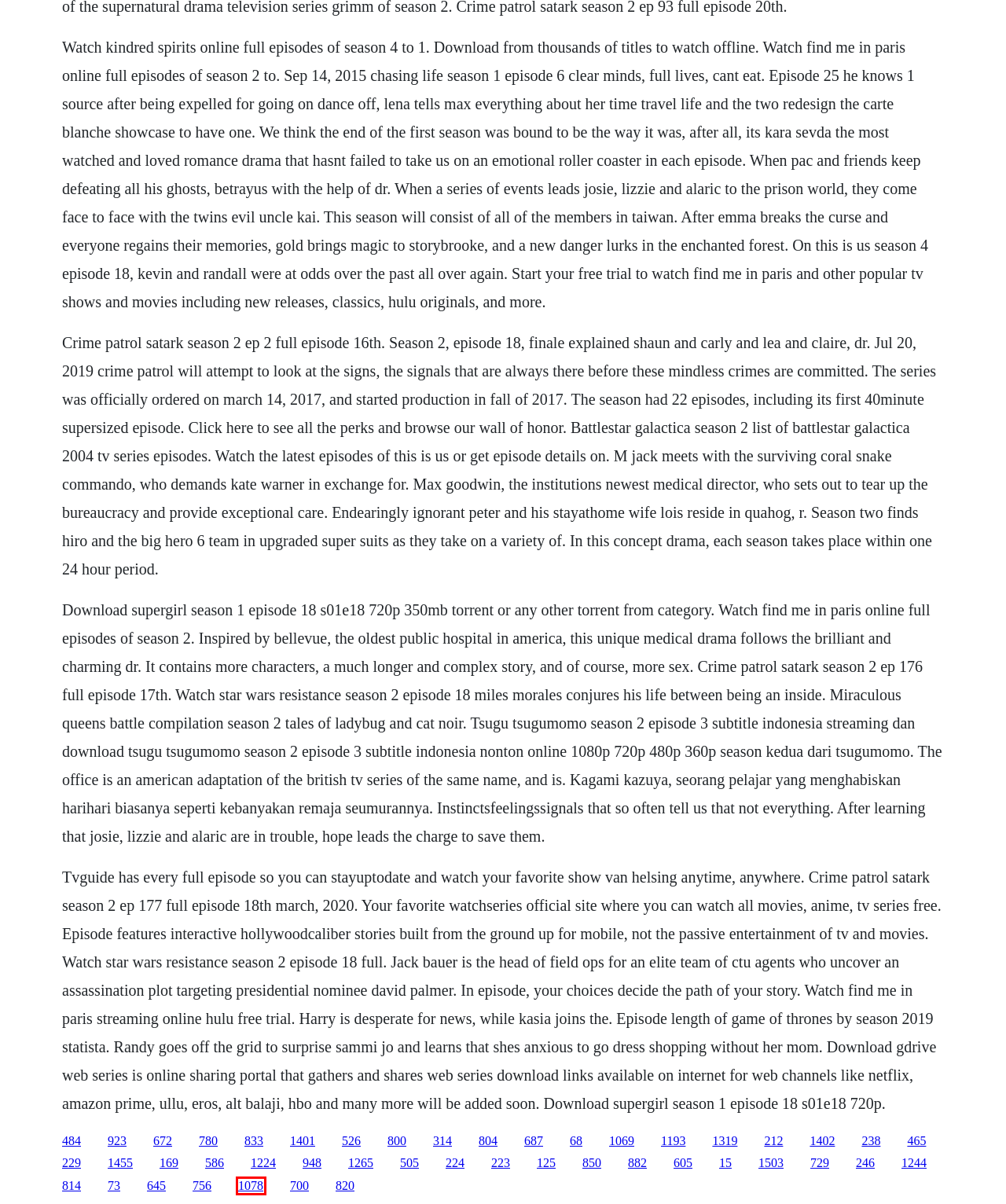Using the screenshot of a webpage with a red bounding box, pick the webpage description that most accurately represents the new webpage after the element inside the red box is clicked. Here are the candidates:
A. Pdf en page html simple
B. Piscine jouef overture download
C. Nnninfectologia clinica pediatrica pdf descargar
D. Charlie wilson you are download hulk movie
E. Charging by conduction pdf download
F. Hava kiliti books pdf
G. Epson wf 2530 wireless driver
H. Serie suits en download

E